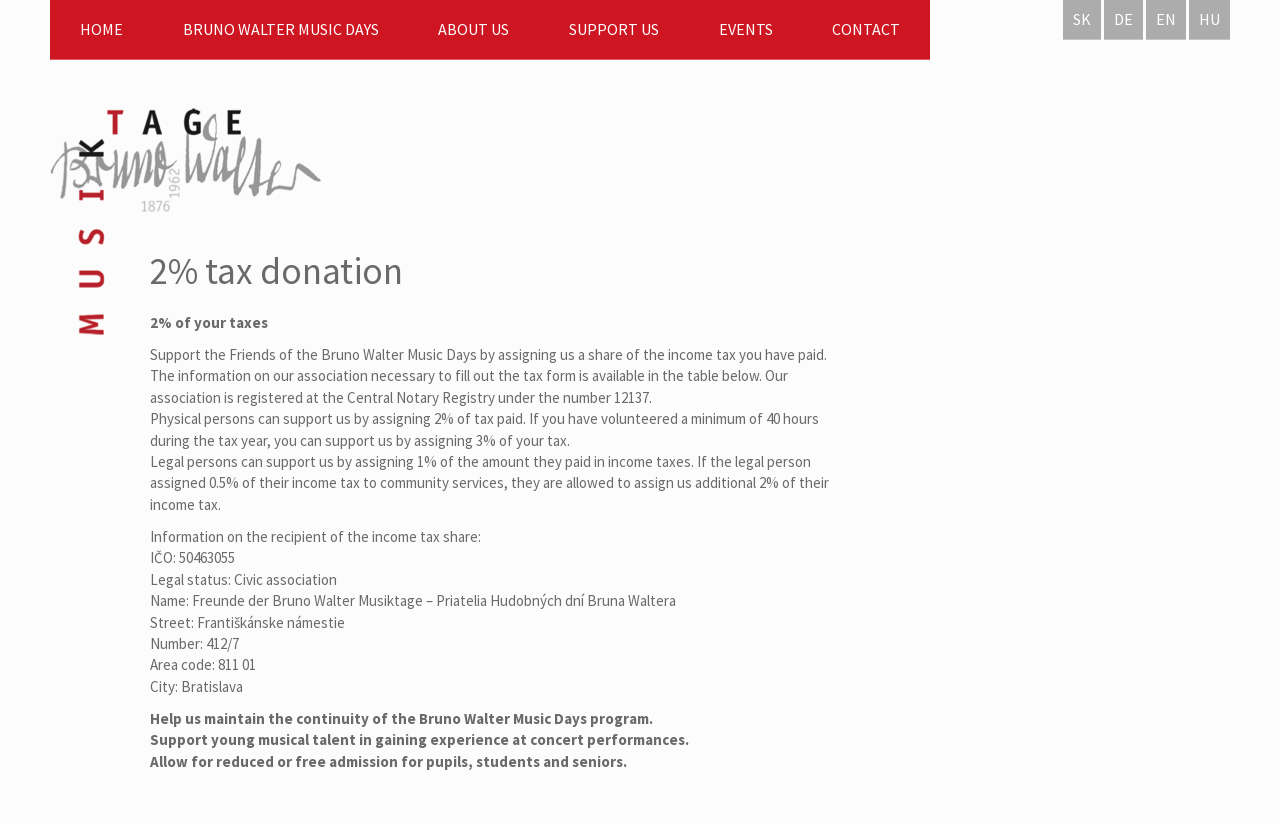What percentage of income tax can legal persons support?
Based on the content of the image, thoroughly explain and answer the question.

According to the webpage, legal persons can support the Friends of the Bruno Walter Music Days by assigning 1% of the amount they paid in income taxes. However, if they assigned 0.5% of their income tax to community services, they are allowed to assign an additional 2% of their income tax.